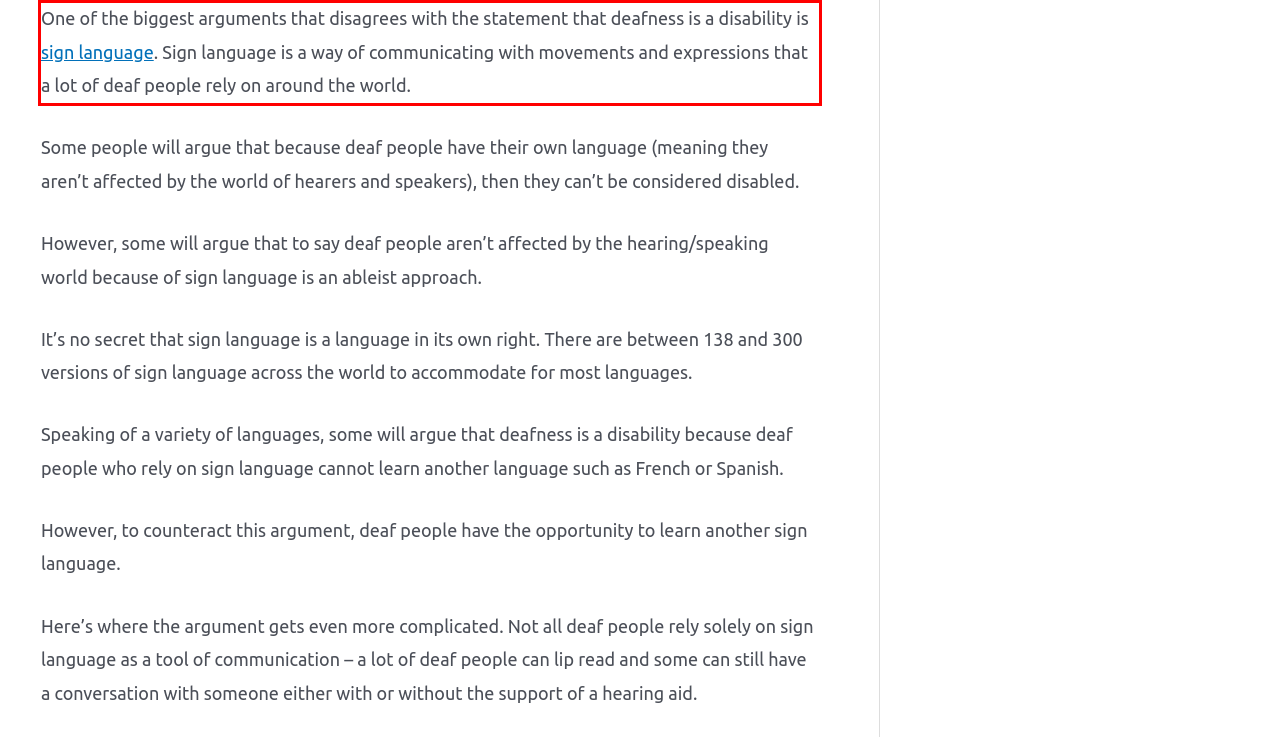Please identify the text within the red rectangular bounding box in the provided webpage screenshot.

One of the biggest arguments that disagrees with the statement that deafness is a disability is sign language. Sign language is a way of communicating with movements and expressions that a lot of deaf people rely on around the world.